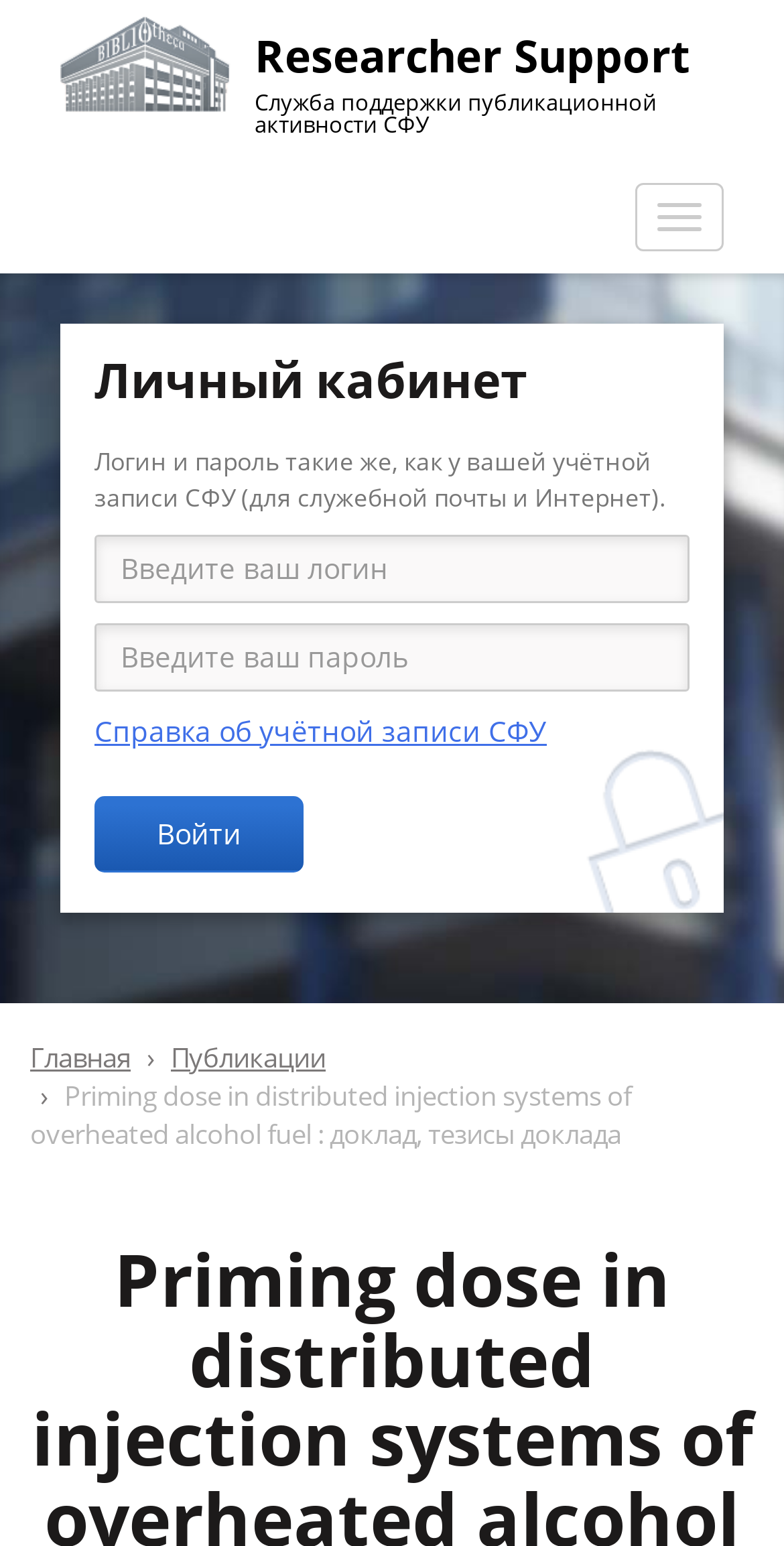Show the bounding box coordinates for the element that needs to be clicked to execute the following instruction: "View main page". Provide the coordinates in the form of four float numbers between 0 and 1, i.e., [left, top, right, bottom].

[0.038, 0.672, 0.167, 0.696]